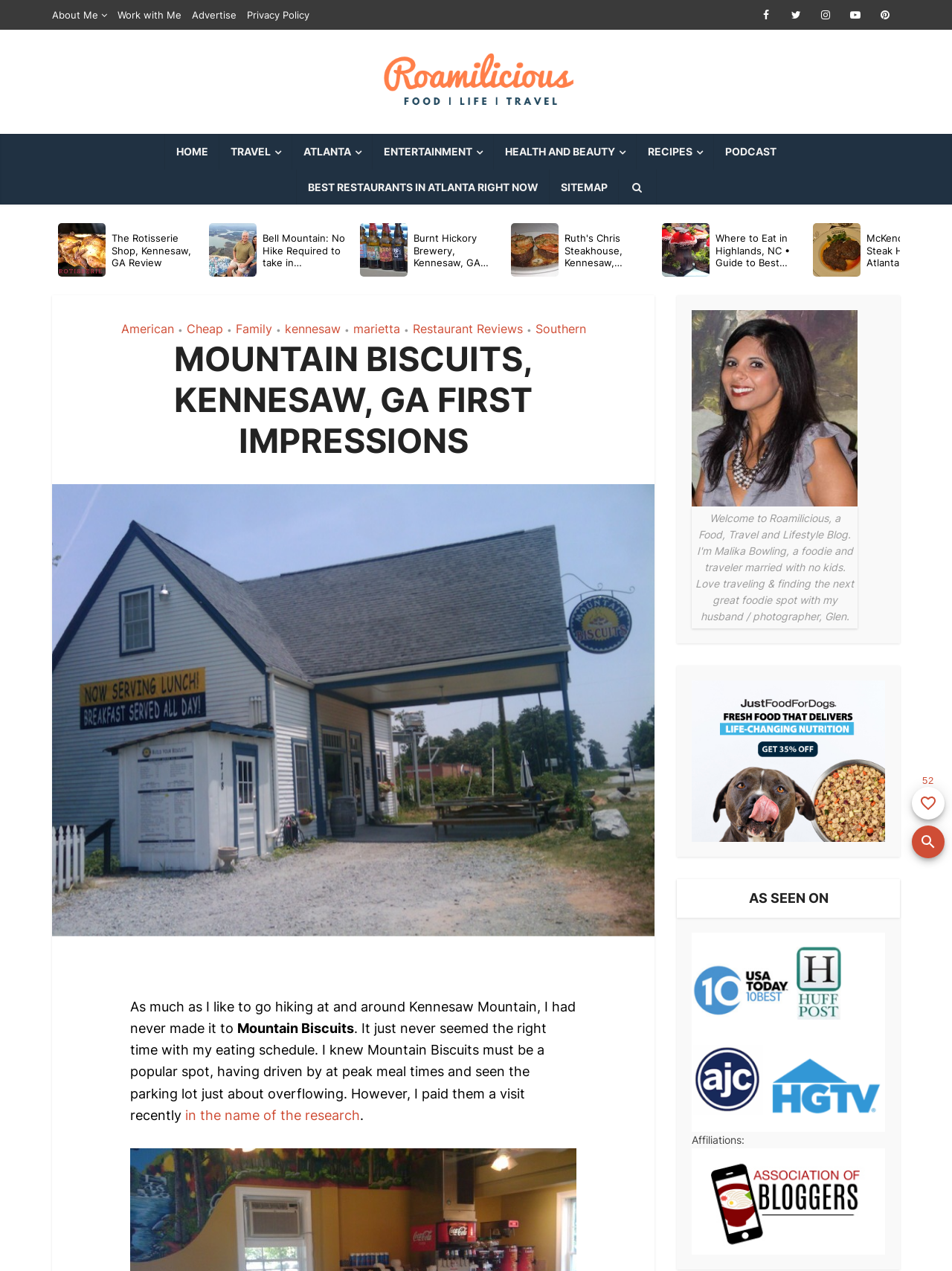Based on the visual content of the image, answer the question thoroughly: What type of restaurant is Mountain Biscuits?

I inferred this answer by looking at the text 'American' which is a link under the header 'MOUNTAIN BISCUITS, KENNESAW, GA FIRST IMPRESSIONS'. This suggests that Mountain Biscuits is an American type of restaurant.